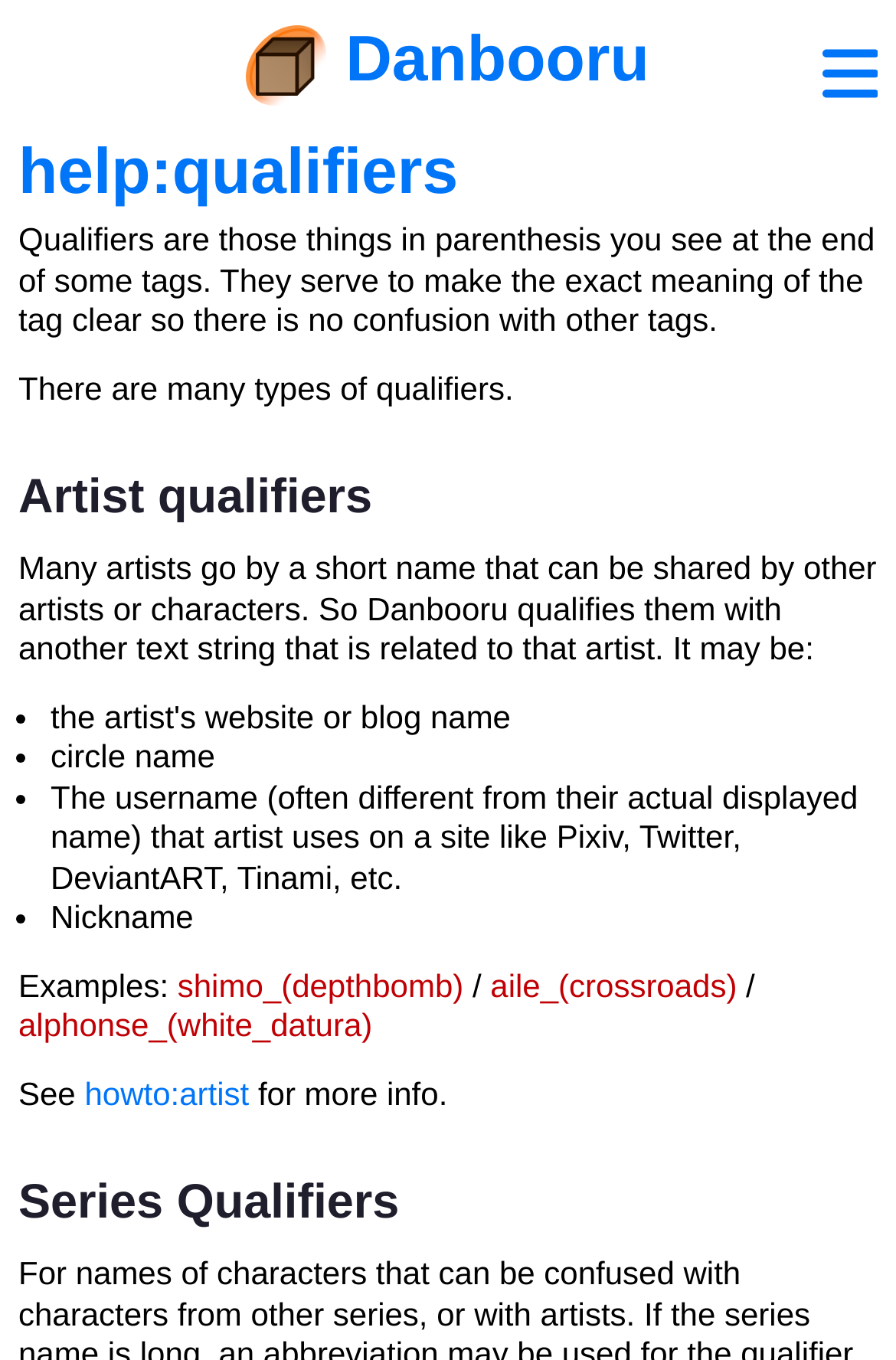Using the description: "parent_node: Danbooru", identify the bounding box of the corresponding UI element in the screenshot.

[0.275, 0.015, 0.365, 0.078]